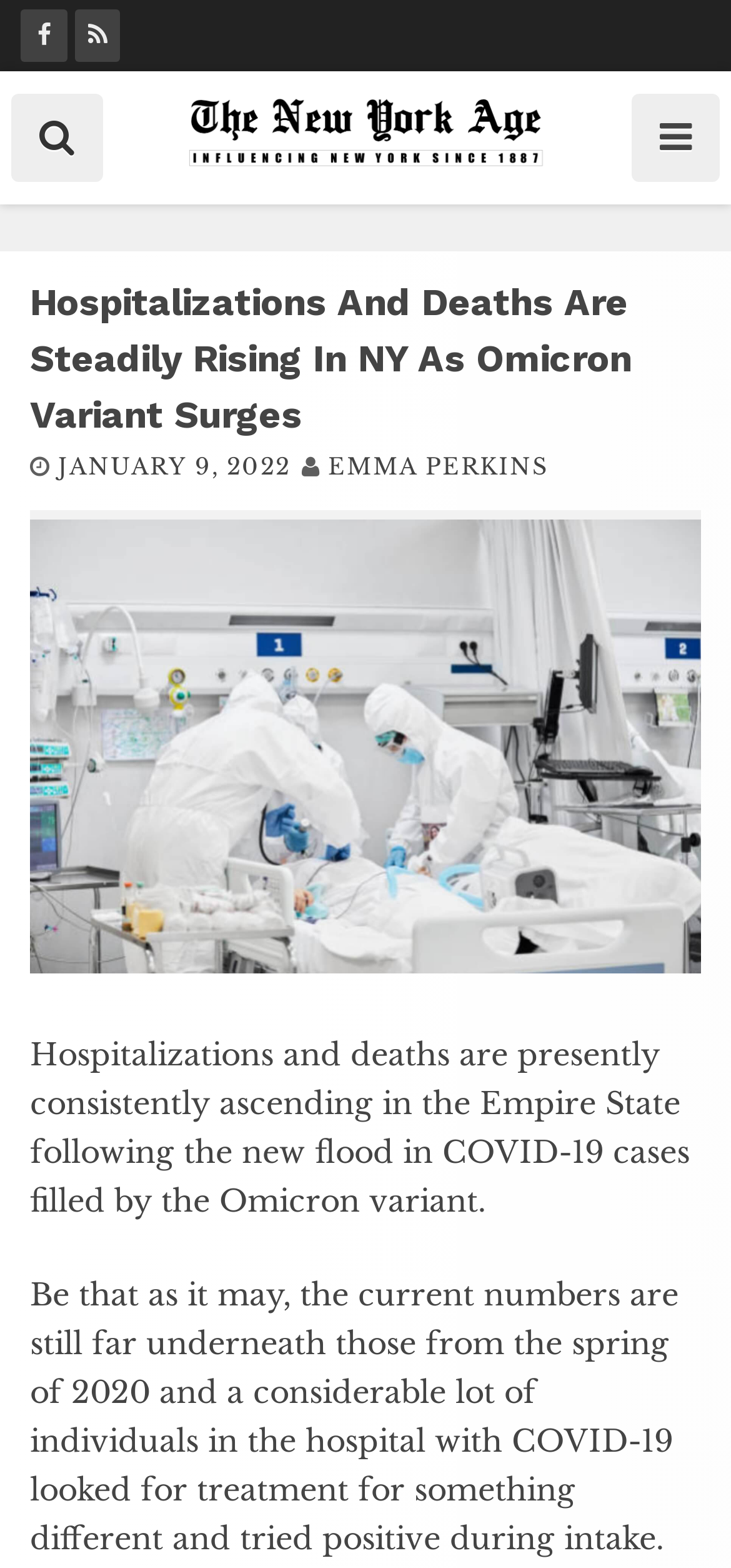Identify the bounding box coordinates for the UI element that matches this description: "alt="The New York Age Newspaper"".

[0.244, 0.089, 0.756, 0.112]